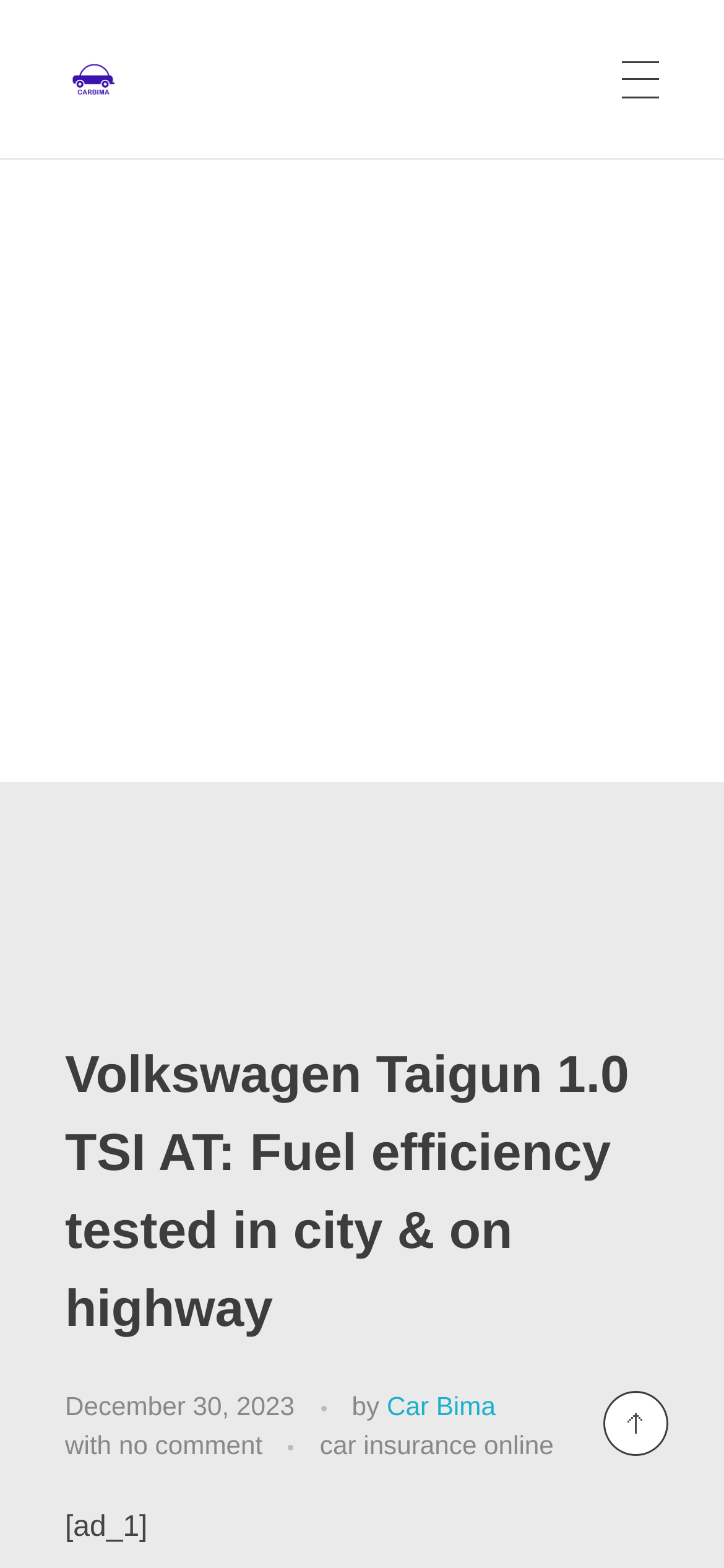How many links are there in the main content area?
Provide a short answer using one word or a brief phrase based on the image.

3